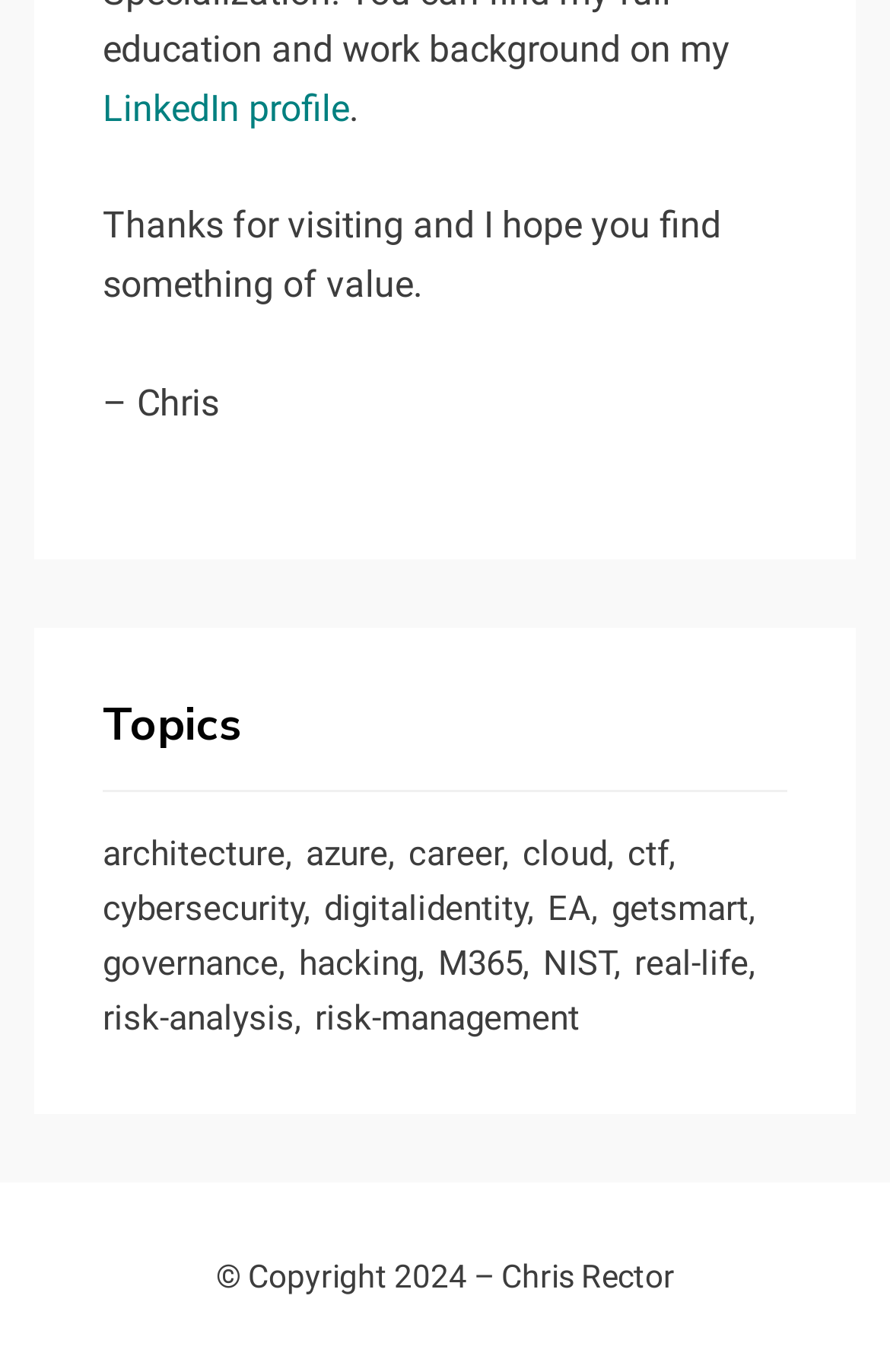Pinpoint the bounding box coordinates of the clickable element to carry out the following instruction: "Visit Chris Rector's page."

[0.563, 0.917, 0.758, 0.944]